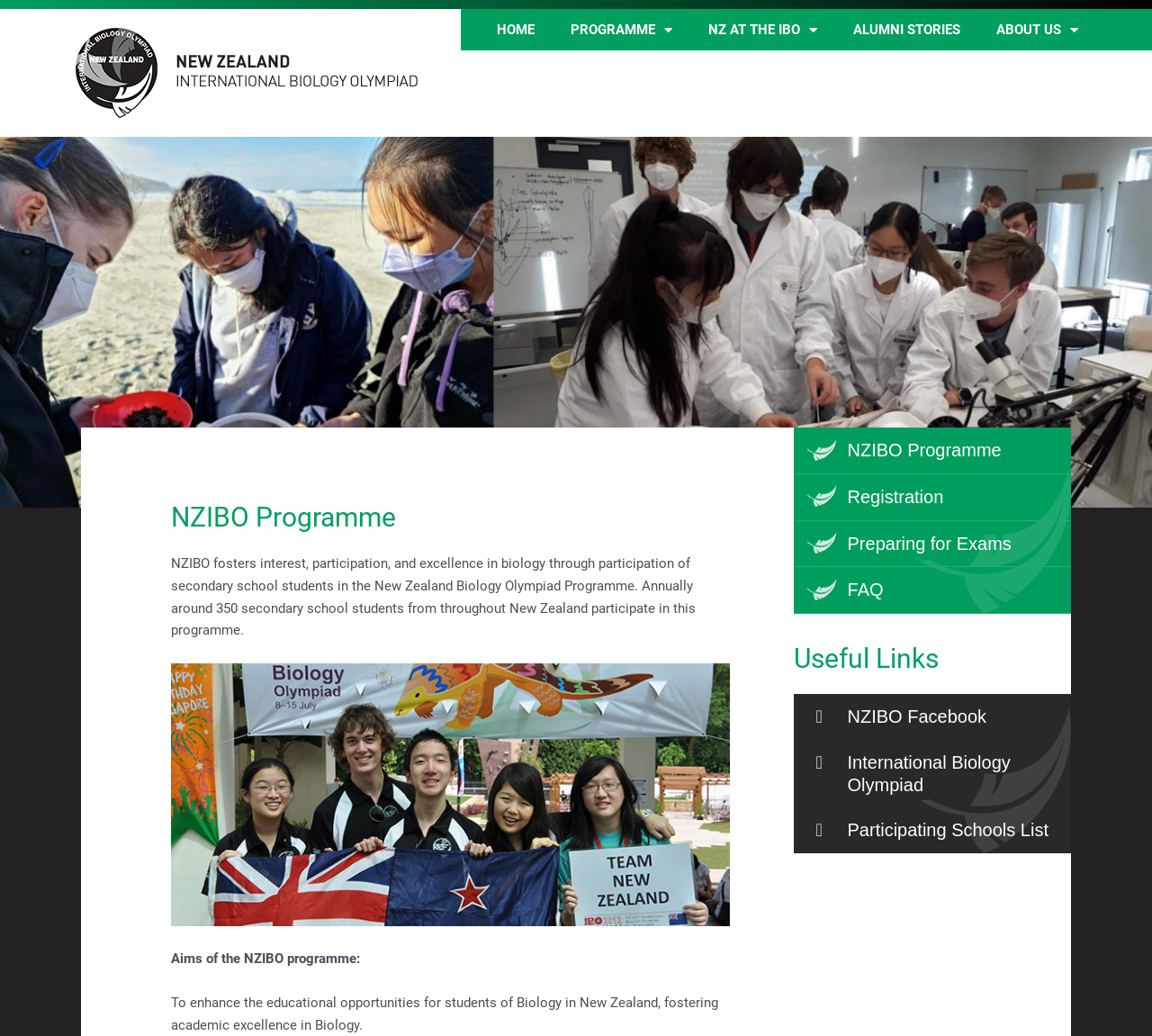Identify the bounding box coordinates of the region that should be clicked to execute the following instruction: "Click HOME".

[0.416, 0.009, 0.48, 0.049]